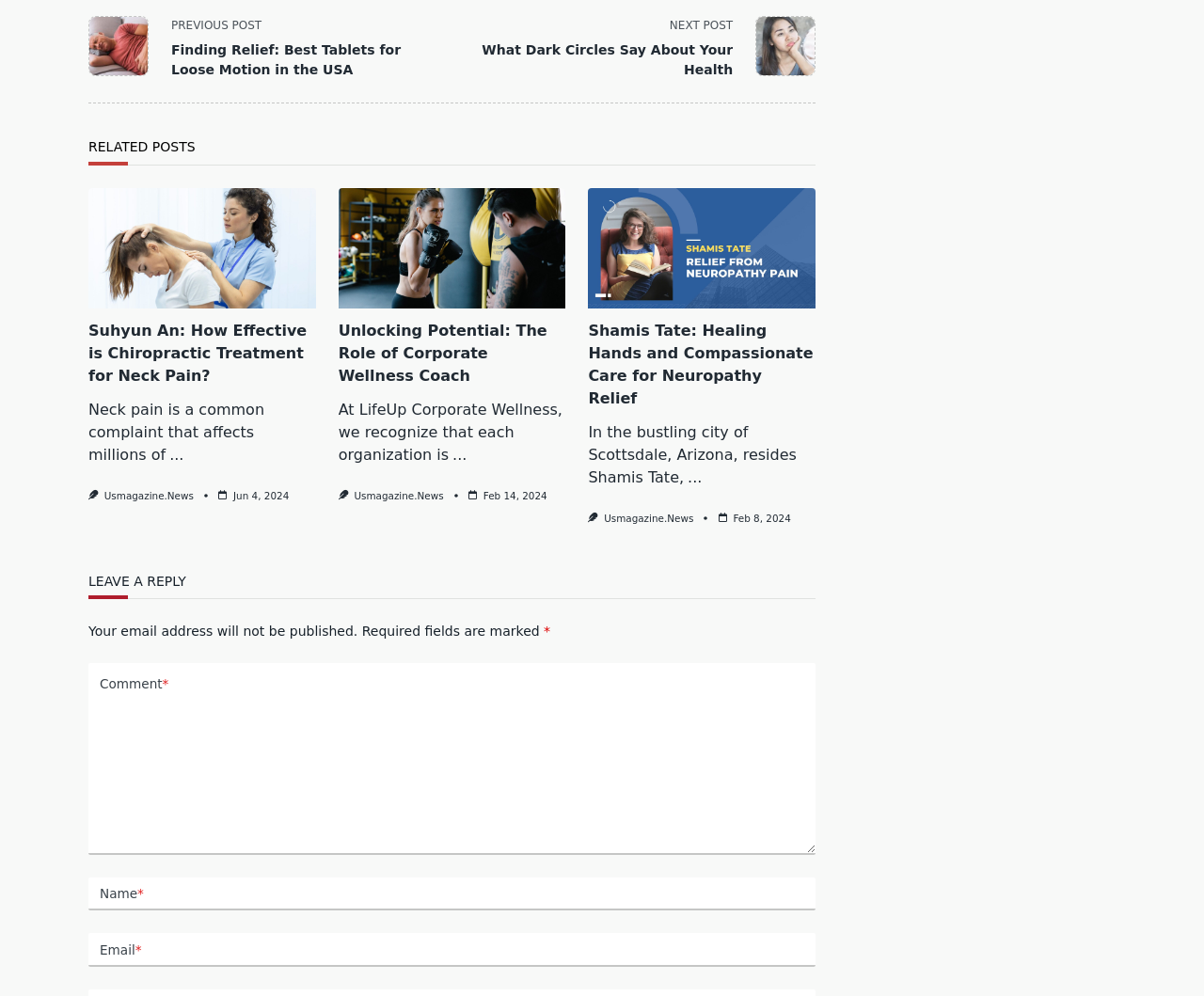Find the bounding box coordinates for the HTML element described as: "Personal Injury". The coordinates should consist of four float values between 0 and 1, i.e., [left, top, right, bottom].

None